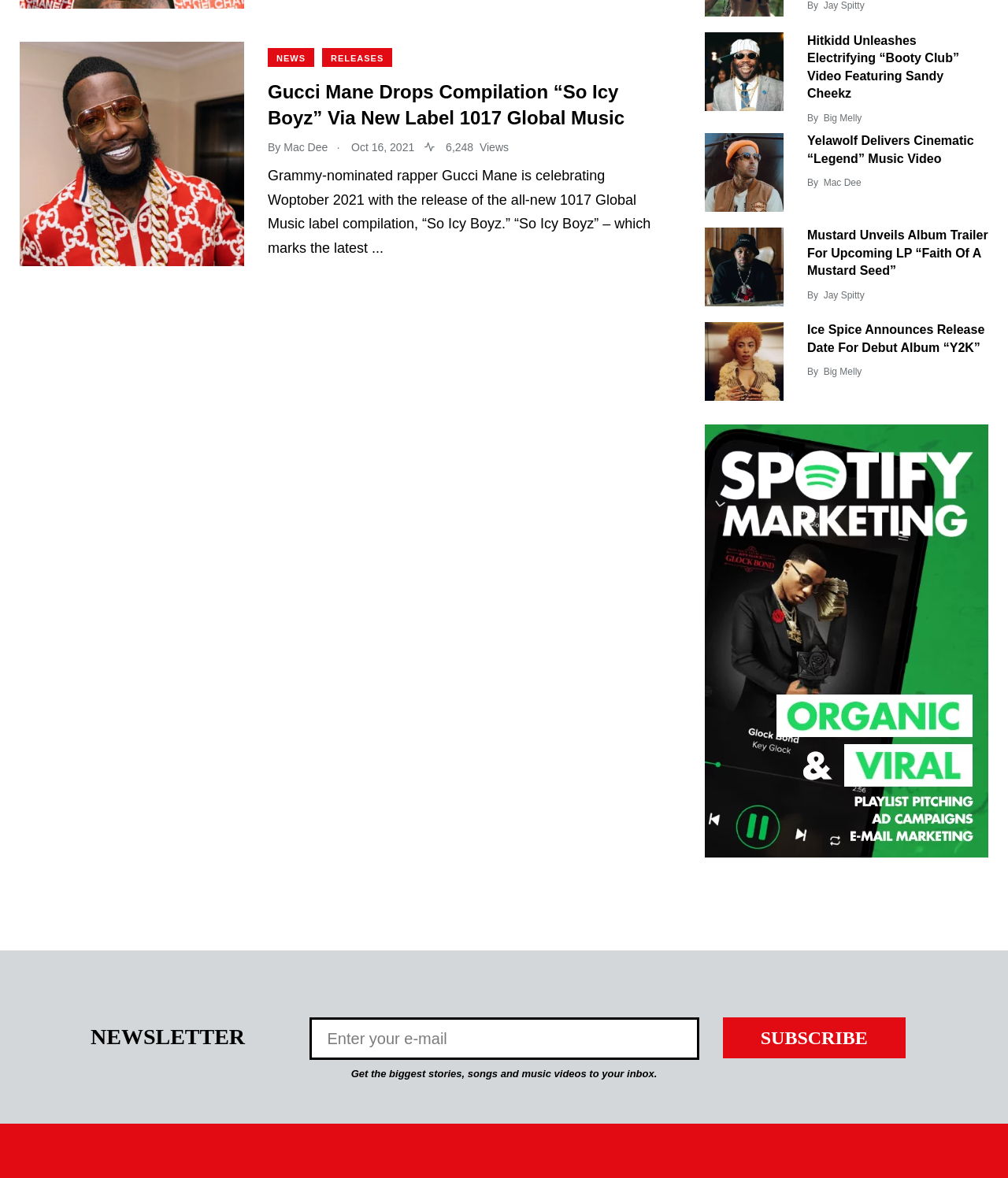Find the bounding box coordinates for the element described here: "General membership meetings".

None